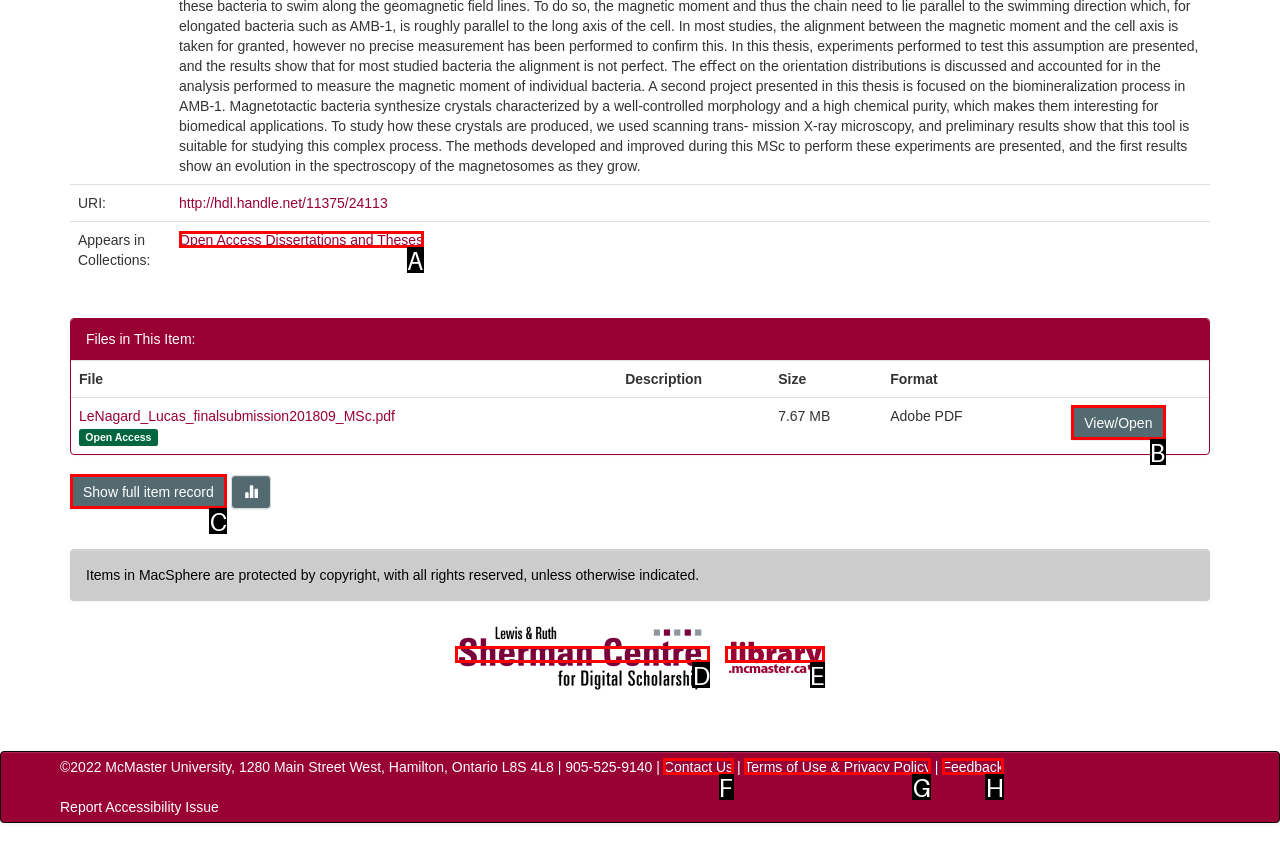Choose the HTML element that aligns with the description: Open Access Dissertations and Theses. Indicate your choice by stating the letter.

A